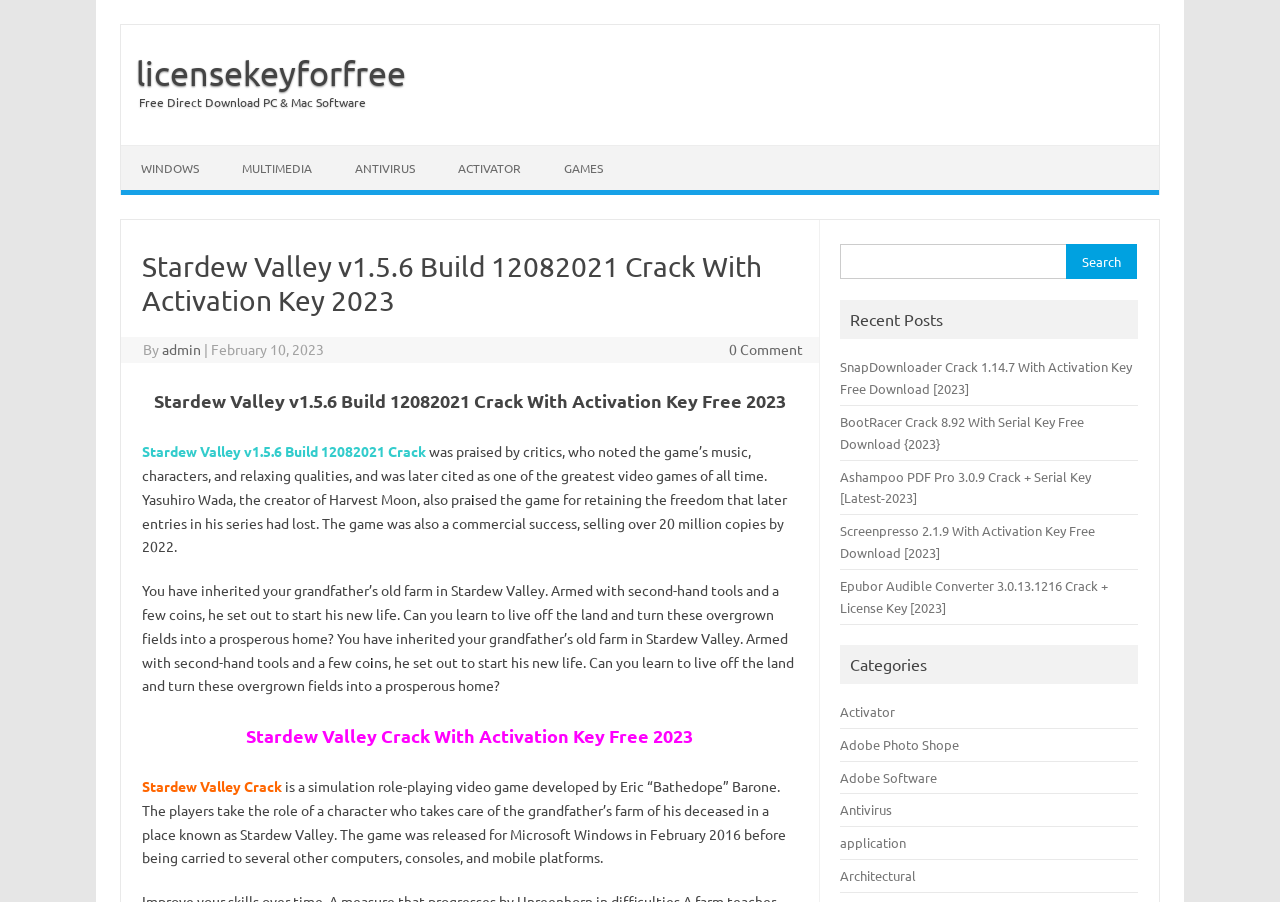Please specify the bounding box coordinates of the clickable section necessary to execute the following command: "Go to the 'GAMES' category".

[0.425, 0.162, 0.487, 0.211]